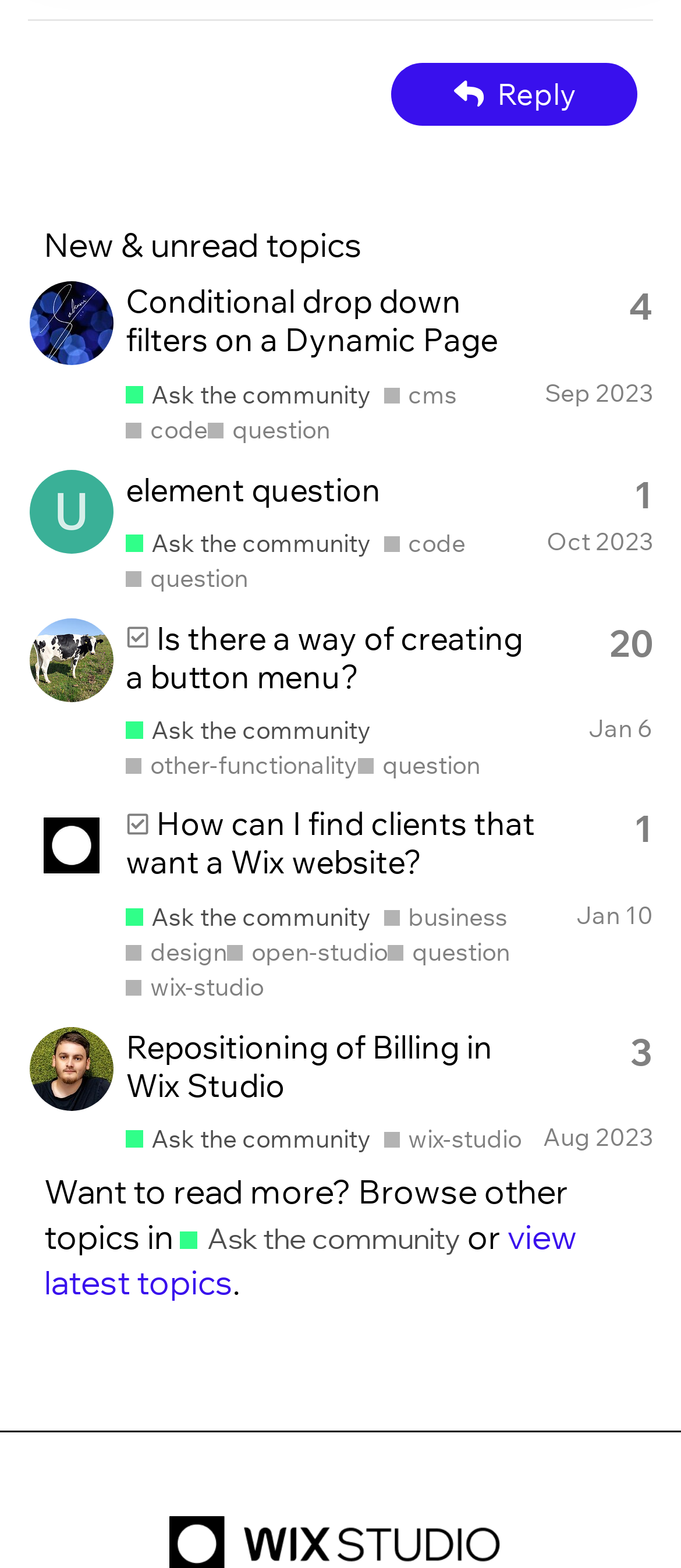Based on the element description: "Ask the community", identify the UI element and provide its bounding box coordinates. Use four float numbers between 0 and 1, [left, top, right, bottom].

[0.185, 0.243, 0.545, 0.261]